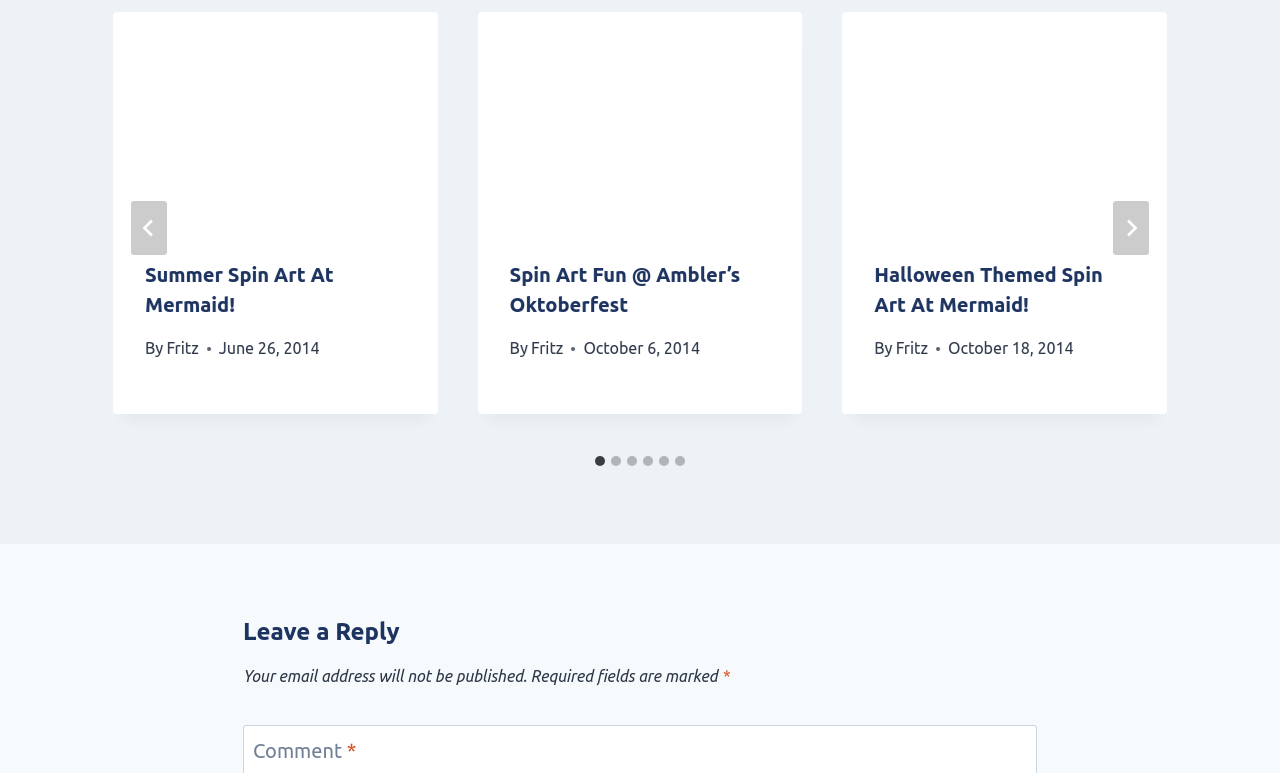Using the provided description: "Summer Spin Art At Mermaid!", find the bounding box coordinates of the corresponding UI element. The output should be four float numbers between 0 and 1, in the format [left, top, right, bottom].

[0.113, 0.34, 0.261, 0.409]